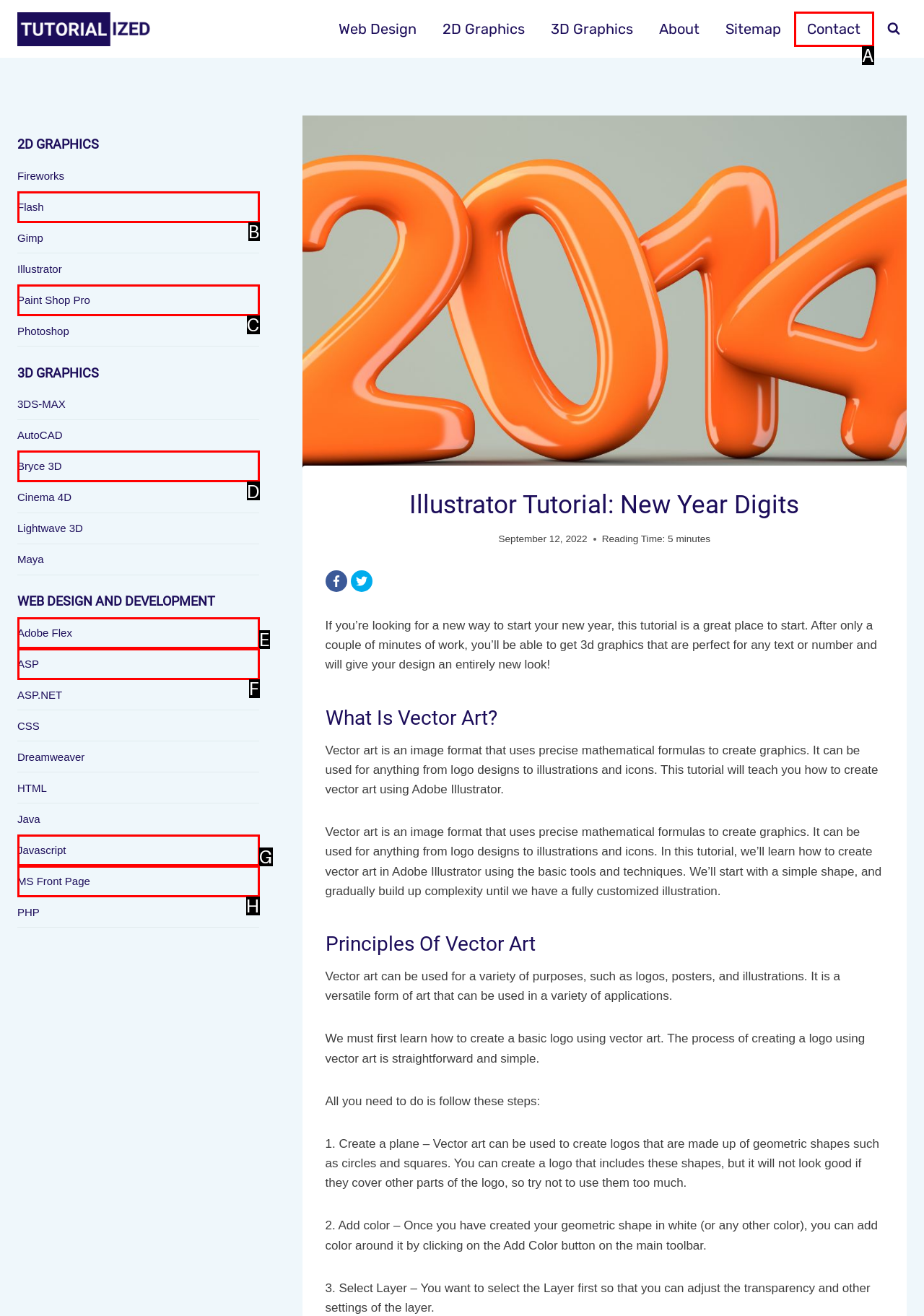Tell me which option best matches this description: ASP
Answer with the letter of the matching option directly from the given choices.

F